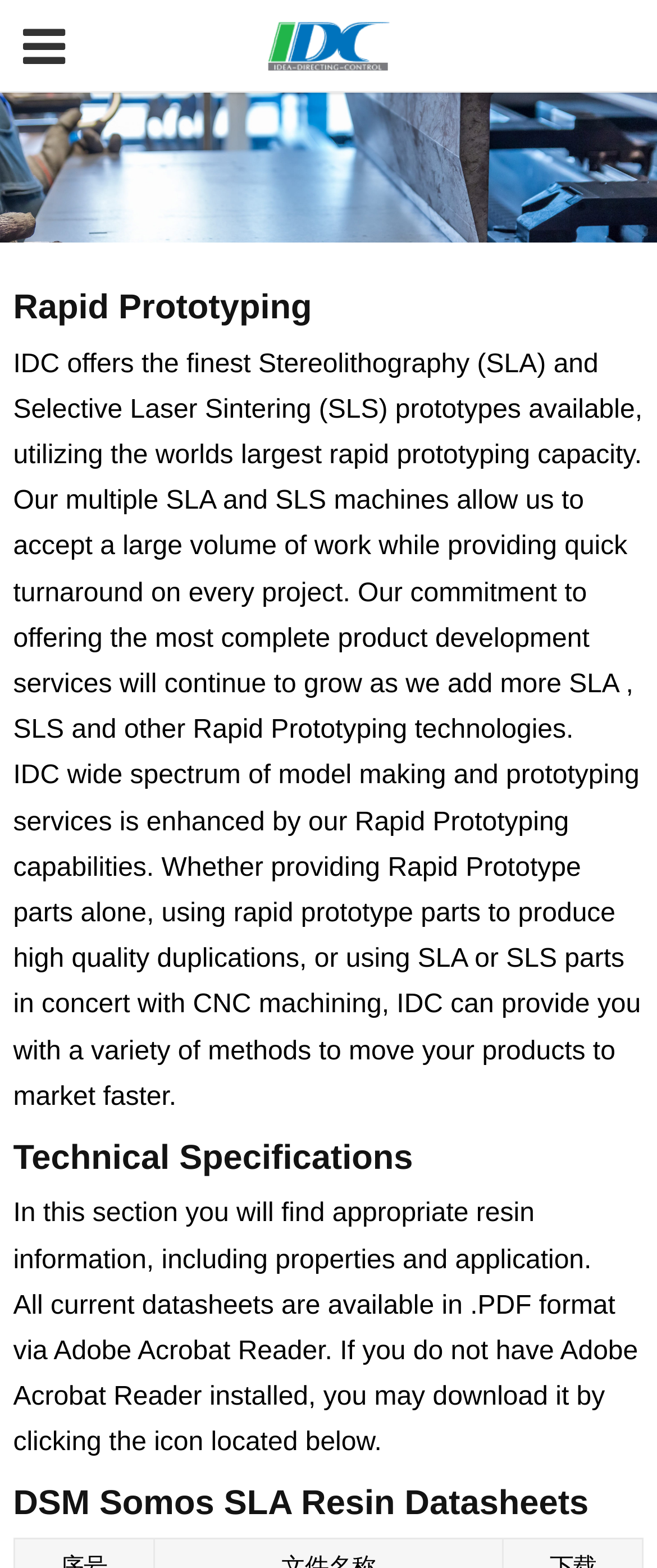Look at the image and write a detailed answer to the question: 
What format are the datasheets available in?

The webpage mentions that all current datasheets are available in PDF format via Adobe Acrobat Reader.